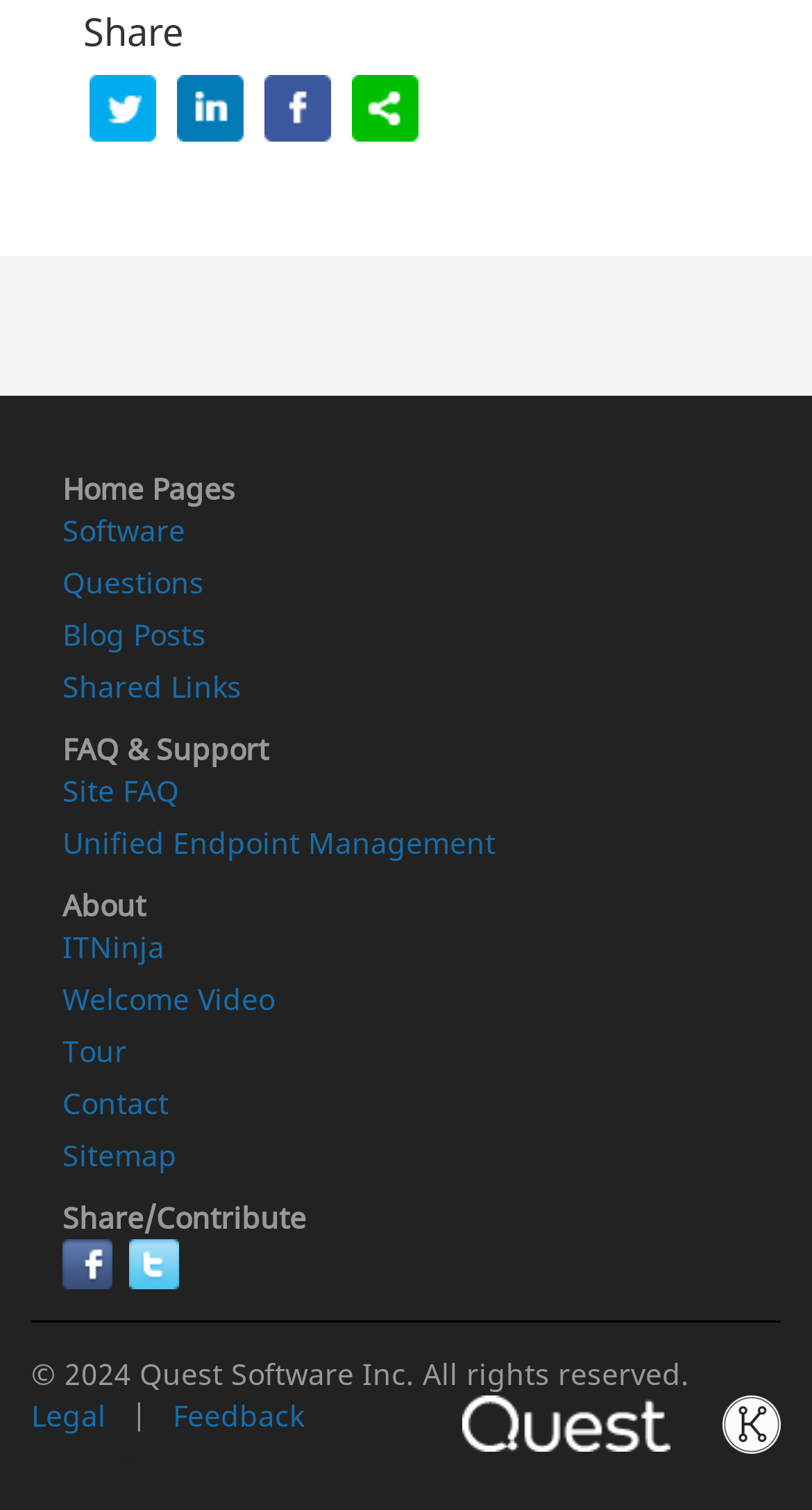Determine the bounding box coordinates of the clickable element to achieve the following action: 'Explore the composition of vape vapor'. Provide the coordinates as four float values between 0 and 1, formatted as [left, top, right, bottom].

None